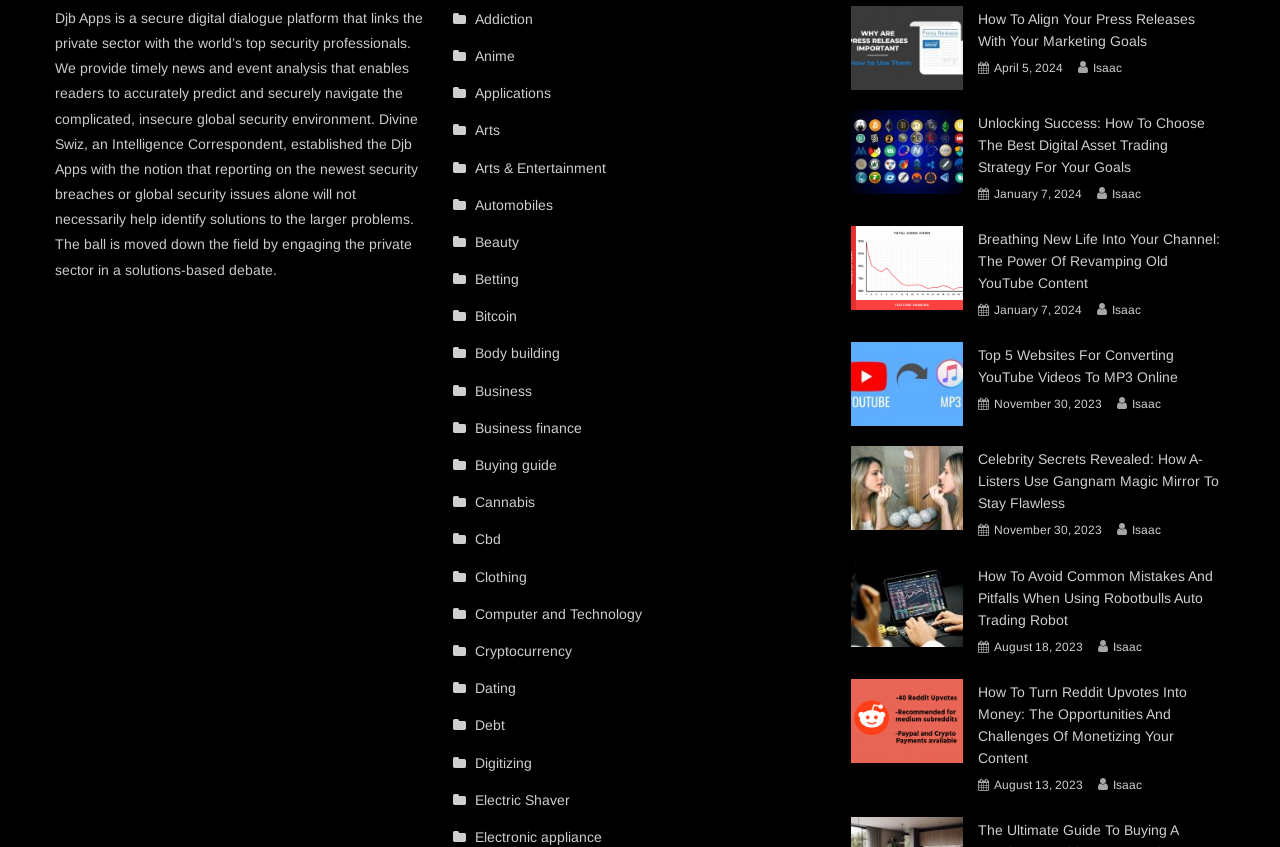Please mark the clickable region by giving the bounding box coordinates needed to complete this instruction: "Click on the 'Addiction' link".

[0.354, 0.007, 0.417, 0.038]